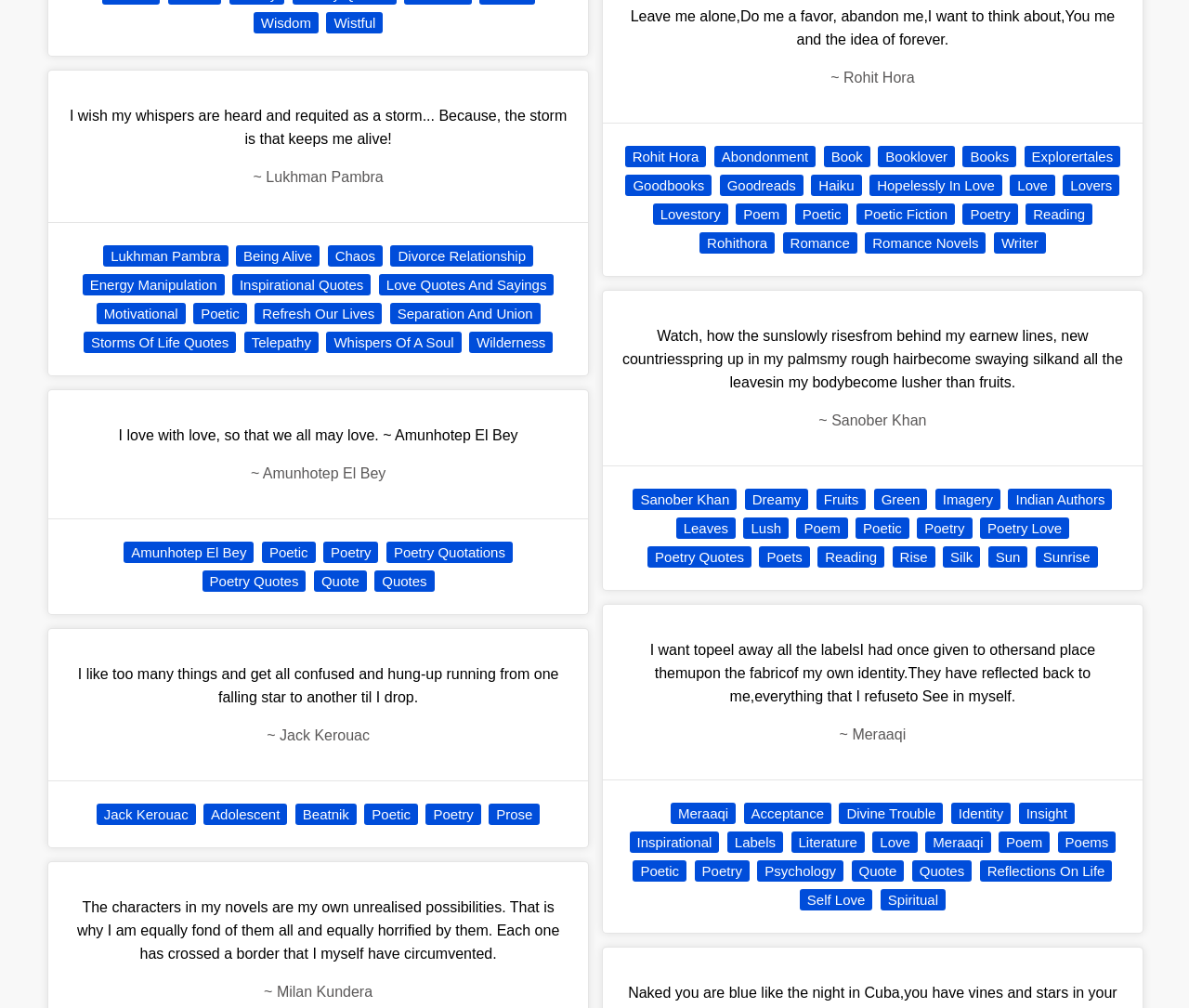Provide a one-word or short-phrase response to the question:
What is the theme of the quotes on this webpage?

Poetry and Love